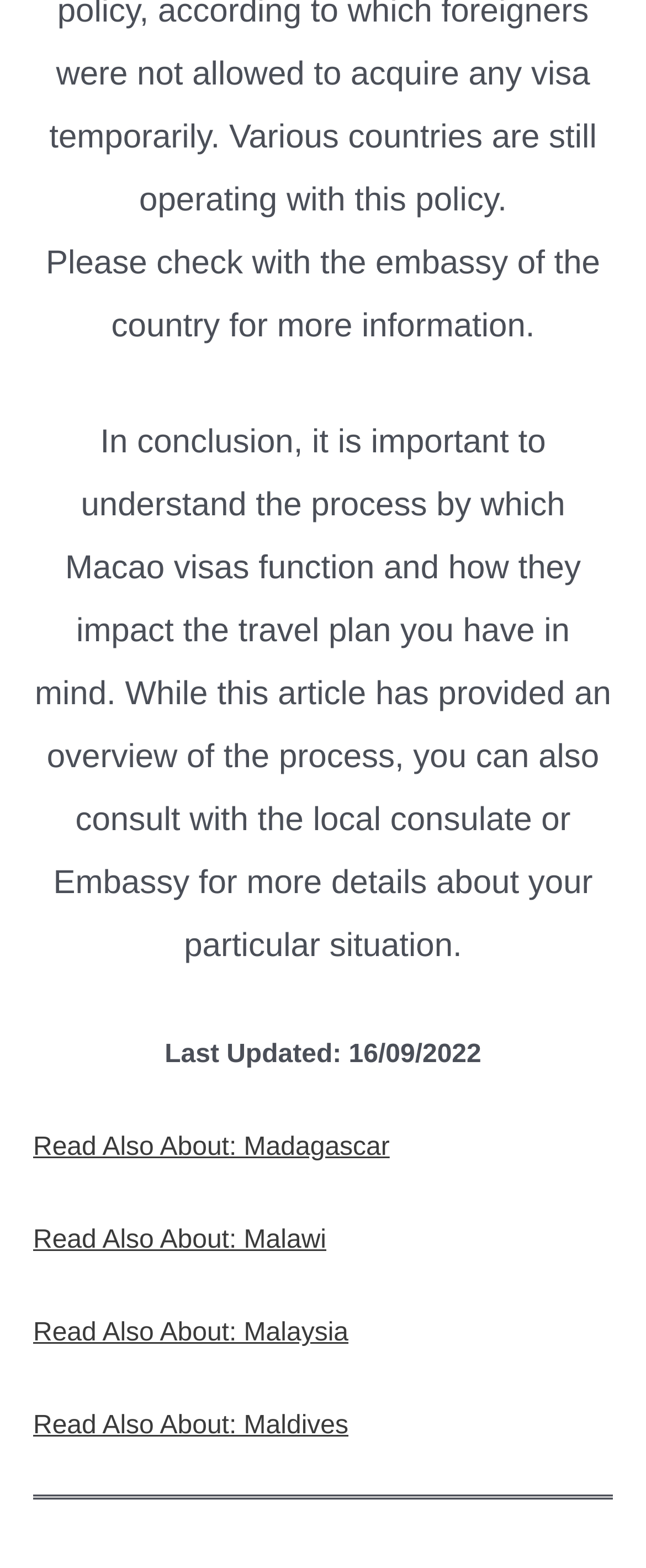Highlight the bounding box of the UI element that corresponds to this description: "Read Also About: Malaysia".

[0.051, 0.841, 0.539, 0.859]